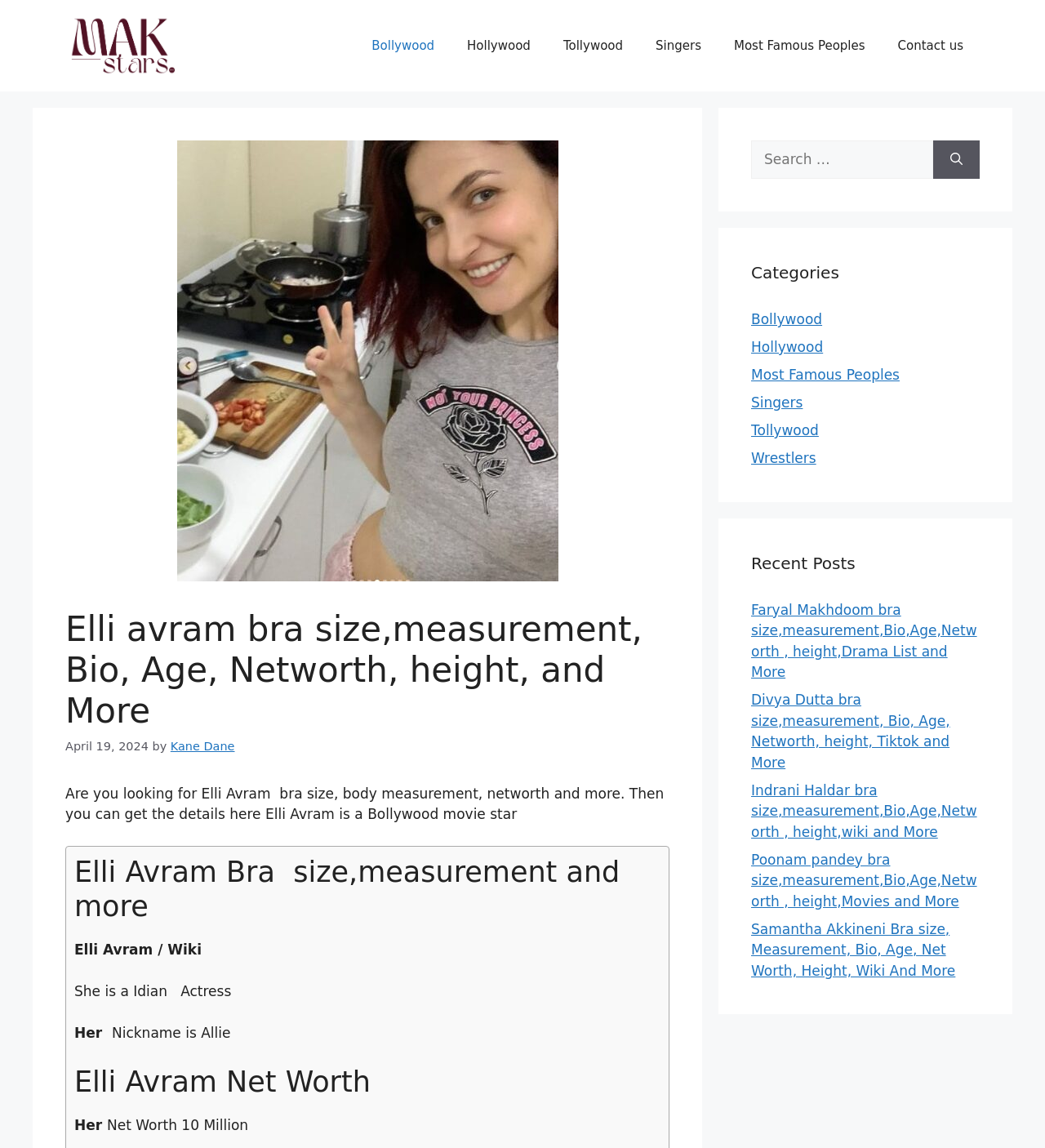Locate the bounding box coordinates of the clickable element to fulfill the following instruction: "Read about Elli Avram's net worth". Provide the coordinates as four float numbers between 0 and 1 in the format [left, top, right, bottom].

[0.071, 0.928, 0.624, 0.957]